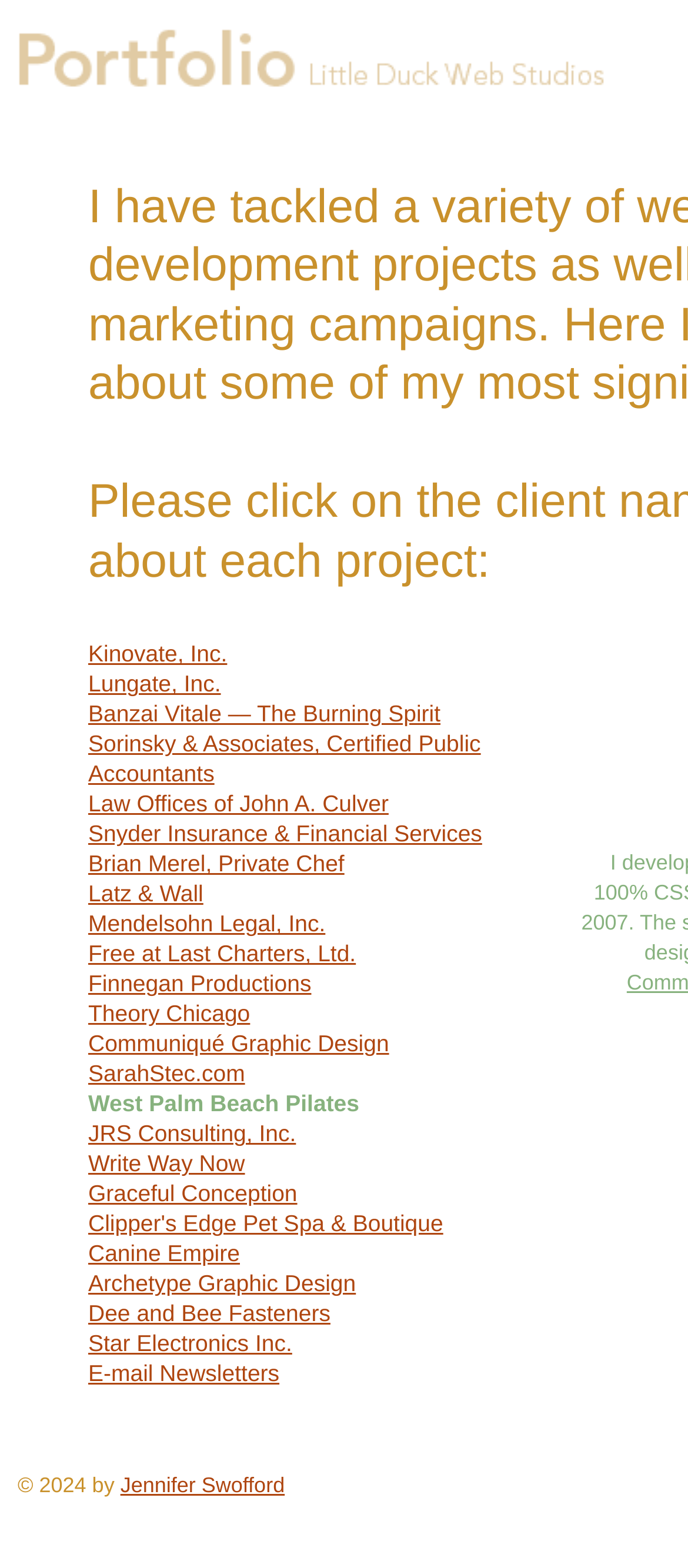Using floating point numbers between 0 and 1, provide the bounding box coordinates in the format (top-left x, top-left y, bottom-right x, bottom-right y). Locate the UI element described here: Site by Ansley Fones

None